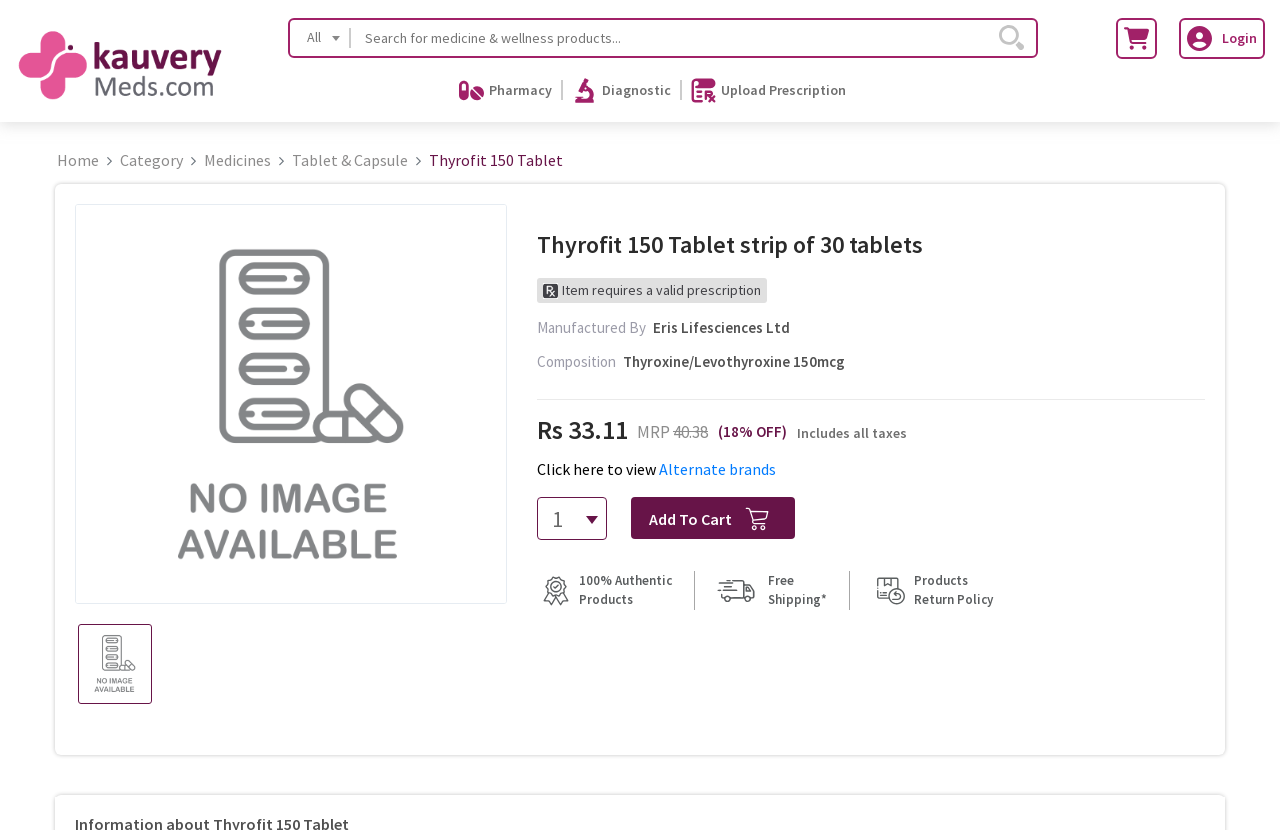Please answer the following question using a single word or phrase: 
What is the price of the medicine?

Rs 33.11